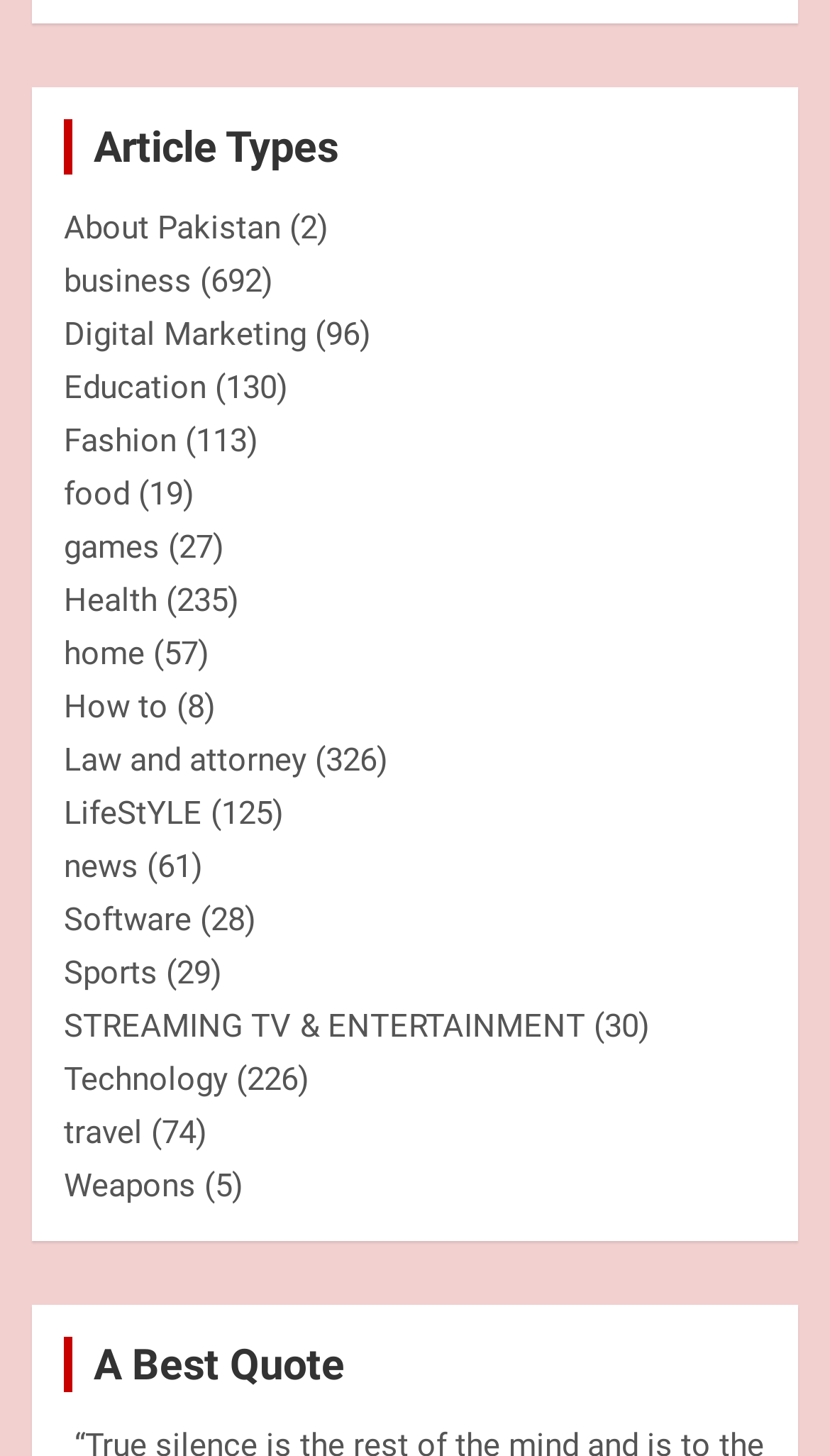Locate the bounding box coordinates of the element to click to perform the following action: 'Read the 'A Best Quote' heading'. The coordinates should be given as four float values between 0 and 1, in the form of [left, top, right, bottom].

[0.077, 0.918, 0.923, 0.956]